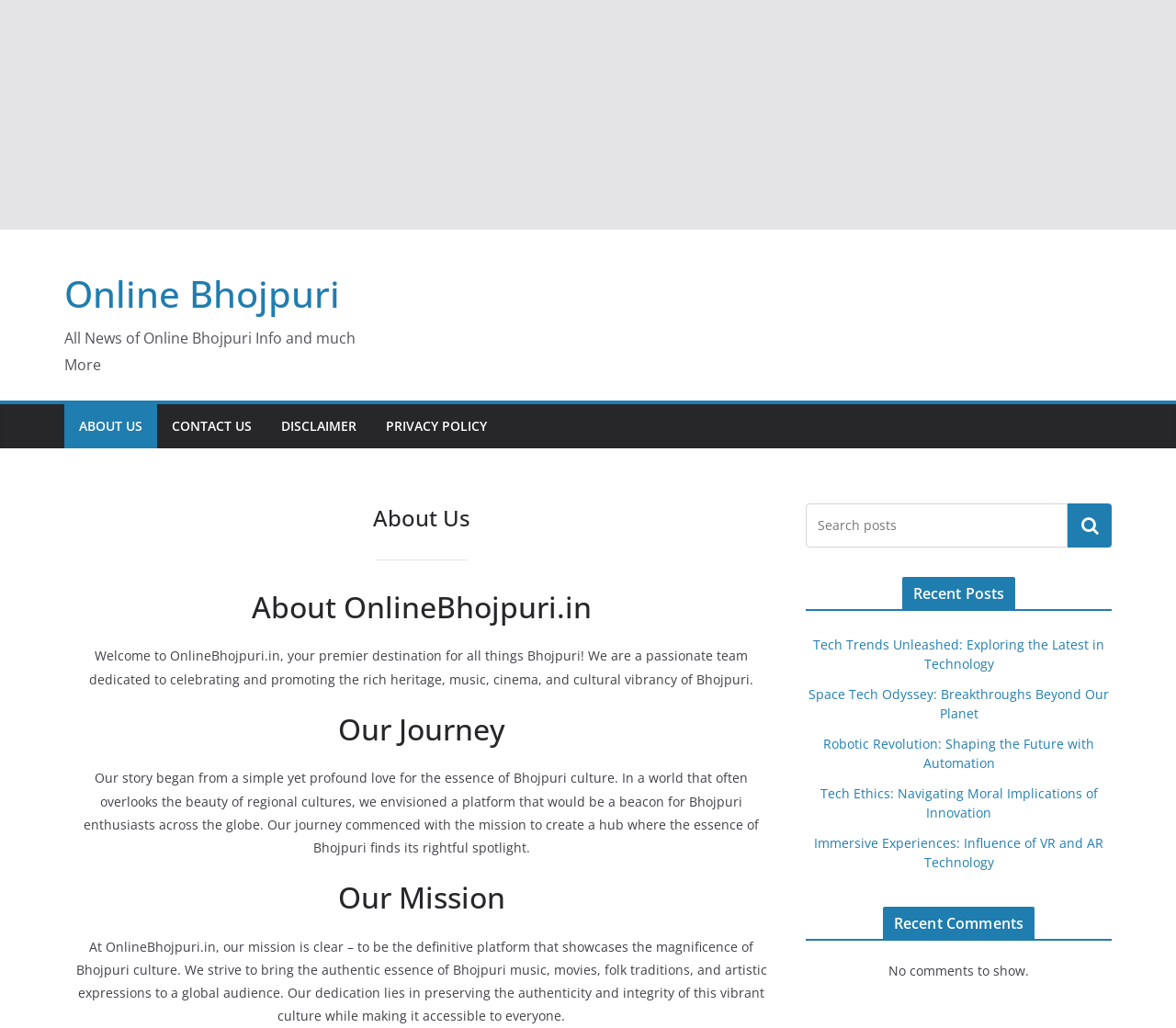Please find the bounding box coordinates of the section that needs to be clicked to achieve this instruction: "View 'Tent Rentals'".

None